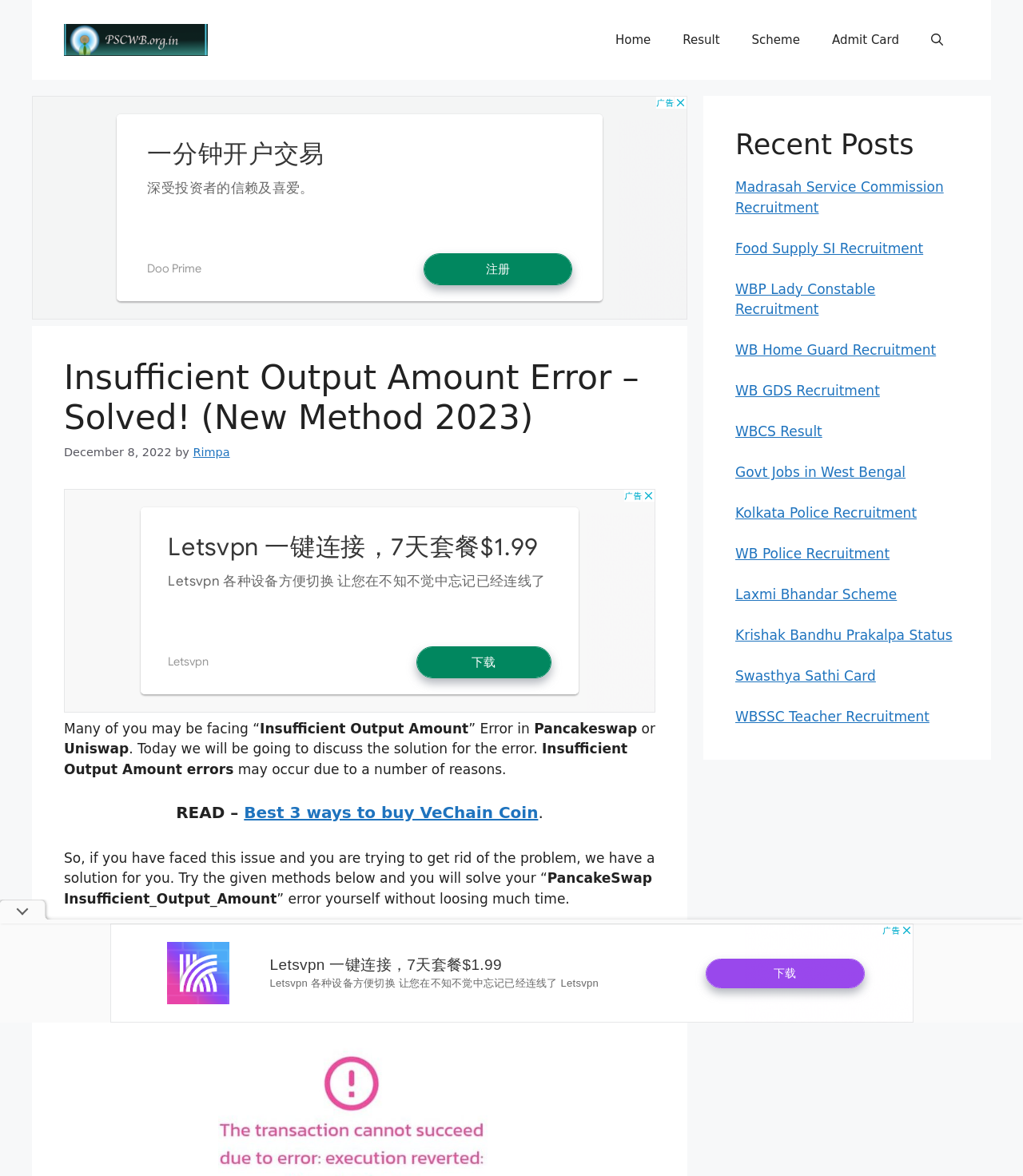Can you find the bounding box coordinates for the element to click on to achieve the instruction: "Open the 'Result' page"?

[0.652, 0.014, 0.719, 0.054]